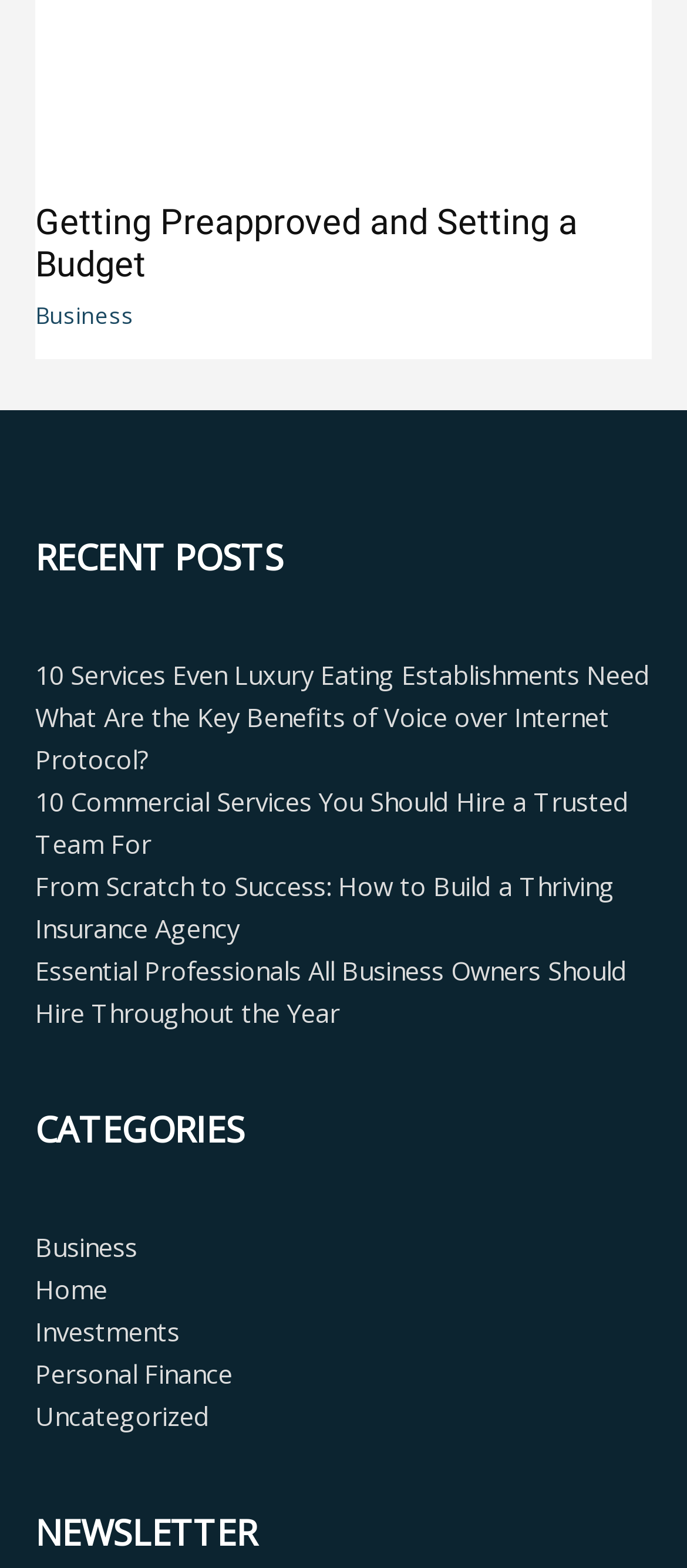Using the provided element description "Business", determine the bounding box coordinates of the UI element.

[0.051, 0.783, 0.2, 0.806]